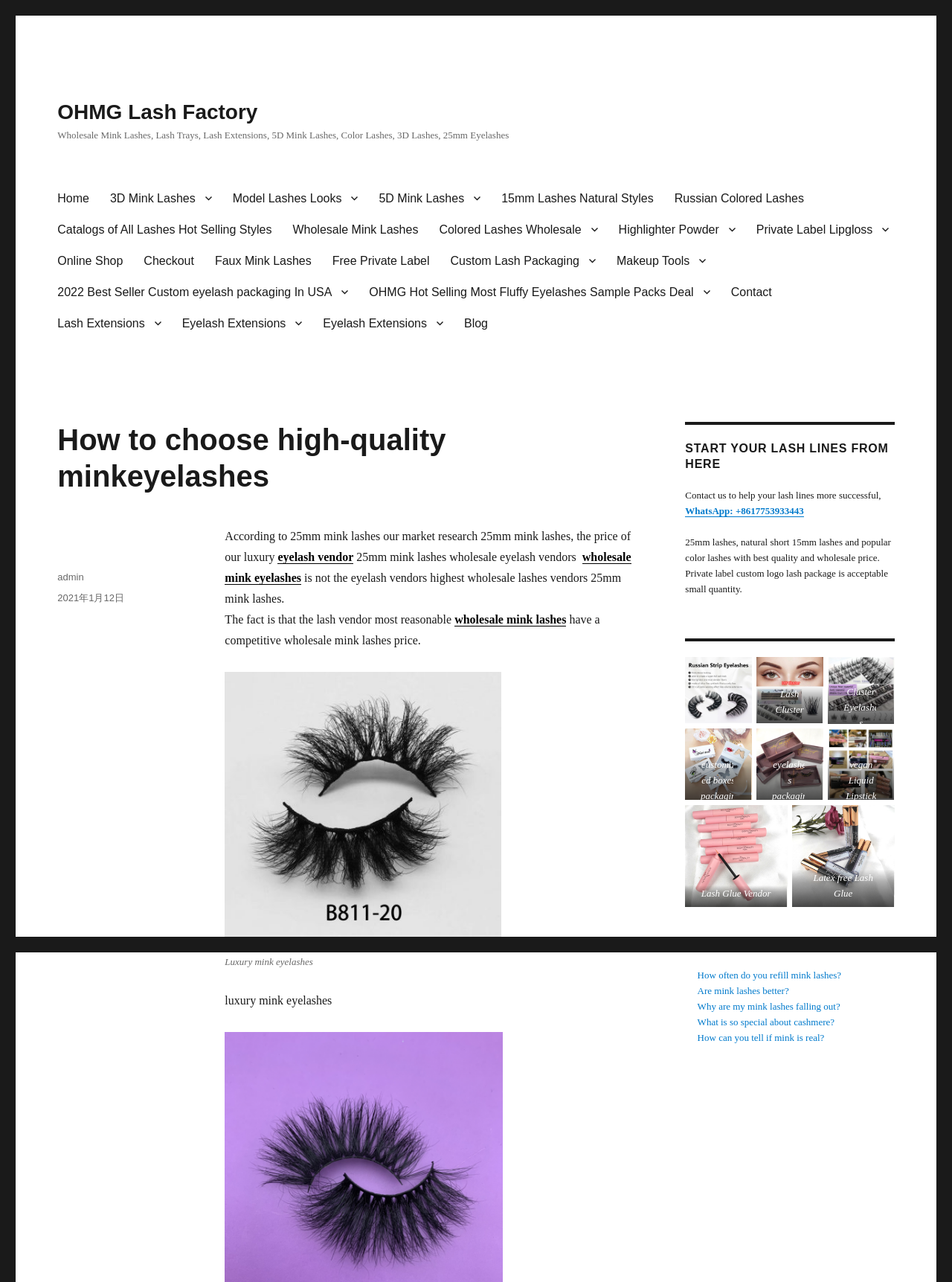What type of packaging is mentioned in the webpage?
Refer to the image and give a detailed answer to the query.

The webpage mentions private label custom logo lash package, indicating that the lash vendor offers customized packaging options for their products.